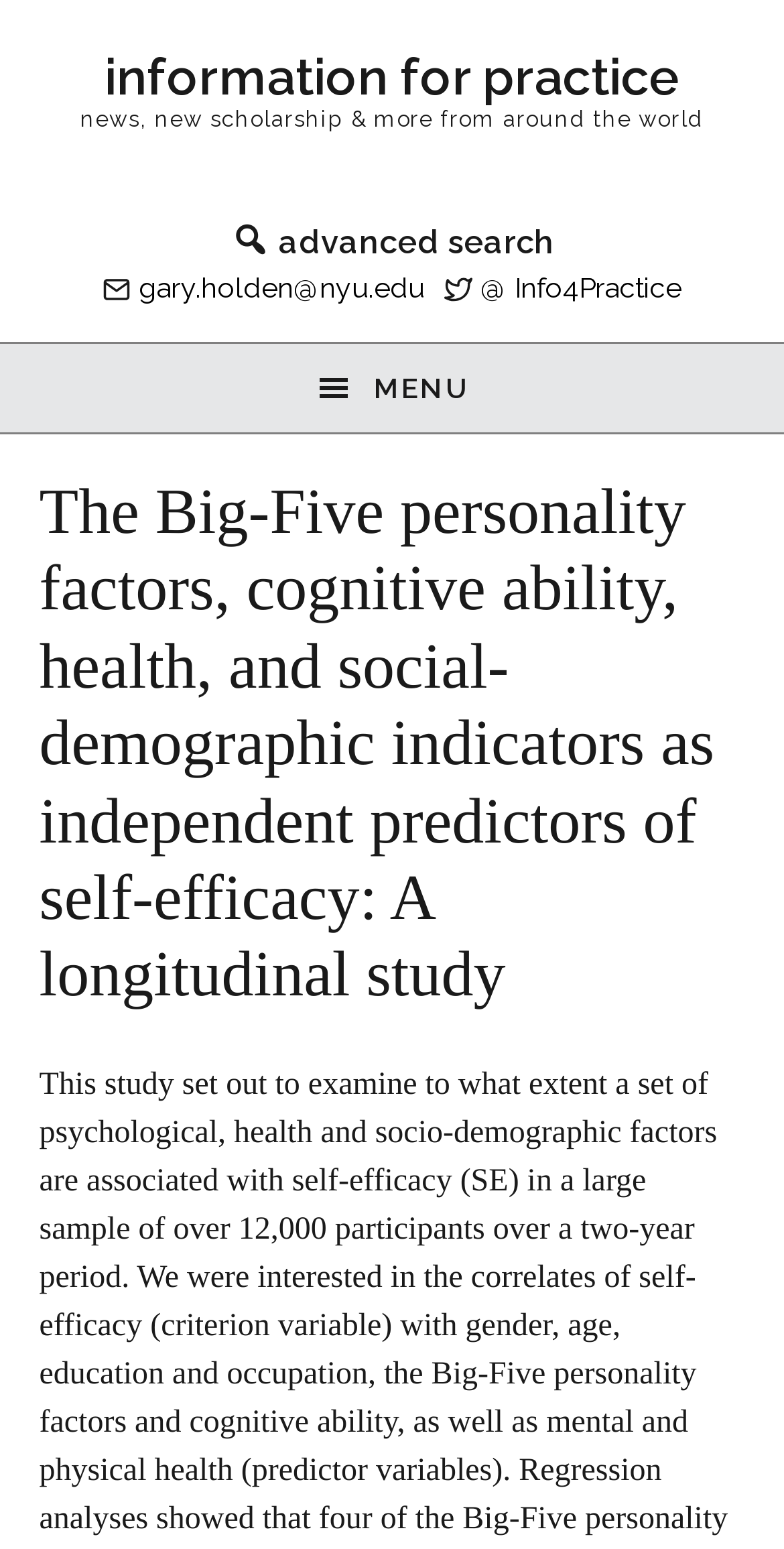What is the text above the 'advanced search' link?
Based on the image, respond with a single word or phrase.

news, new scholarship & more from around the world